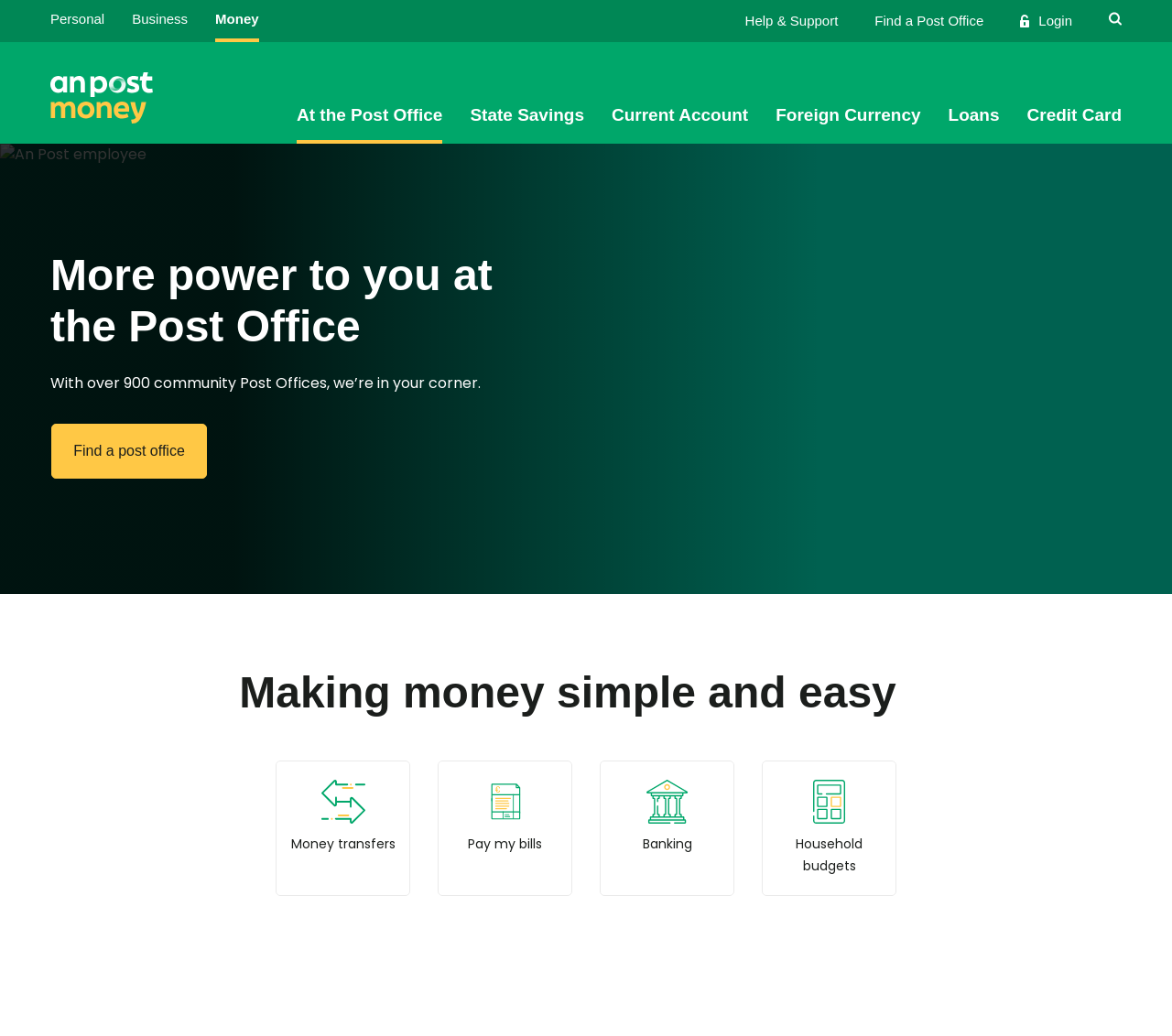Refer to the screenshot and answer the following question in detail:
What services are available at the post office?

Based on the webpage, I can see various links and options available, such as 'Money Transfers', 'Pay Bills', 'Banking', 'Household Budgets', etc. These services are likely available at the post office.